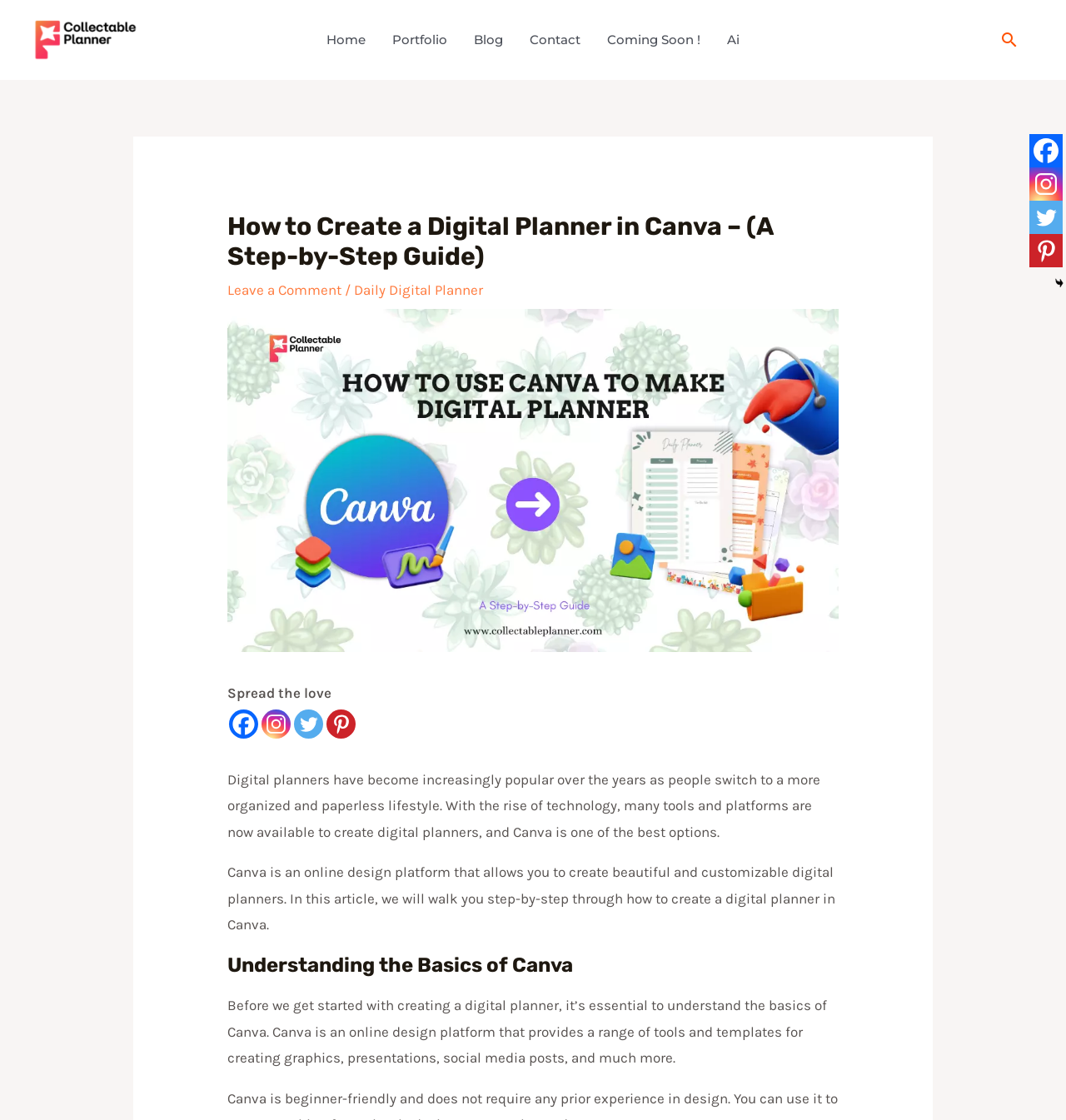What is the name of the online design platform mentioned?
Please give a detailed and elaborate answer to the question based on the image.

The webpage mentions Canva as the online design platform that allows users to create beautiful and customizable digital planners. It provides a range of tools and templates for creating graphics, presentations, social media posts, and much more.